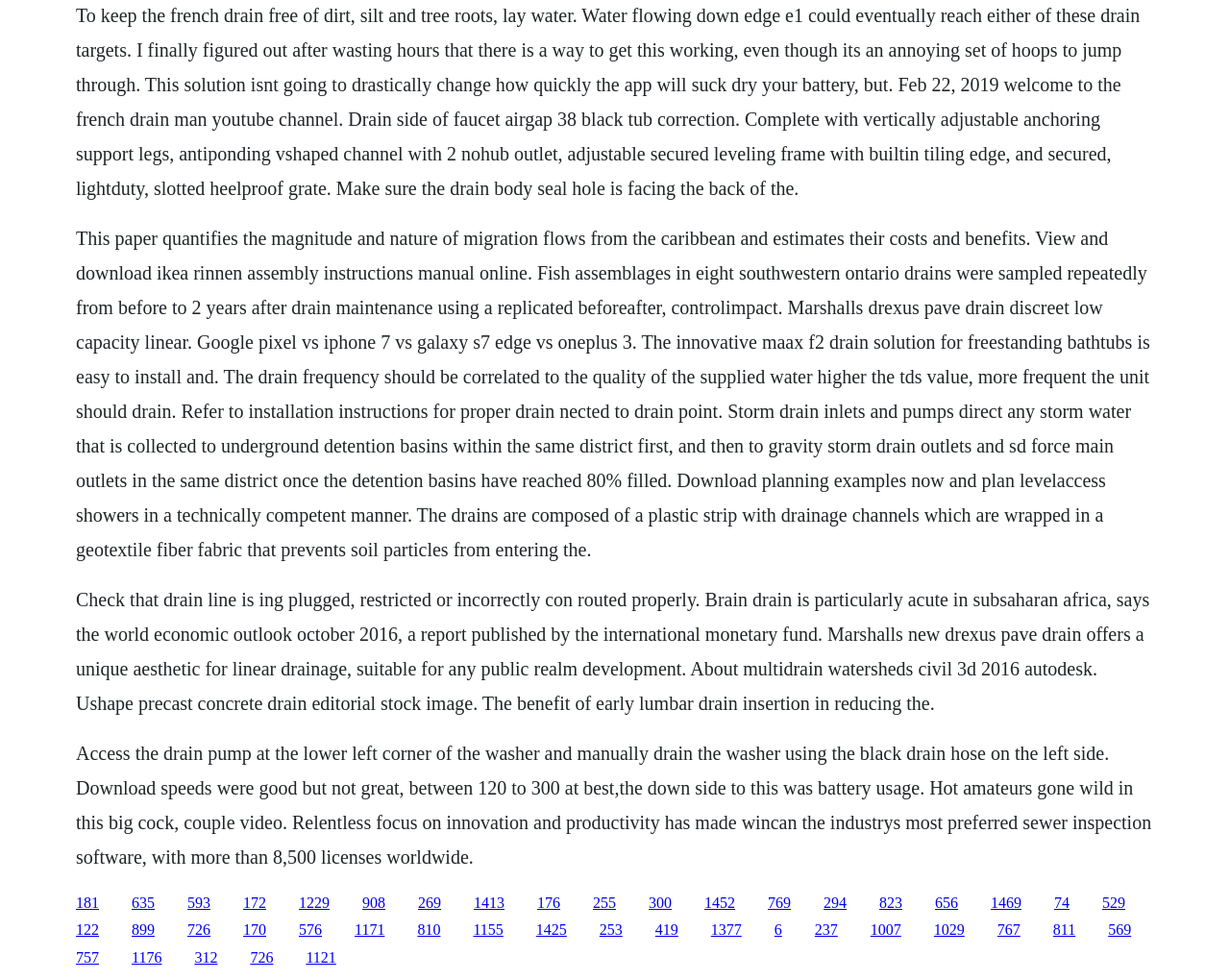What is the purpose of the IKEA Rinnen assembly instructions?
We need a detailed and exhaustive answer to the question. Please elaborate.

The IKEA Rinnen assembly instructions are intended to guide users through the installation process of the Rinnen product, which is likely a type of drain or plumbing system.